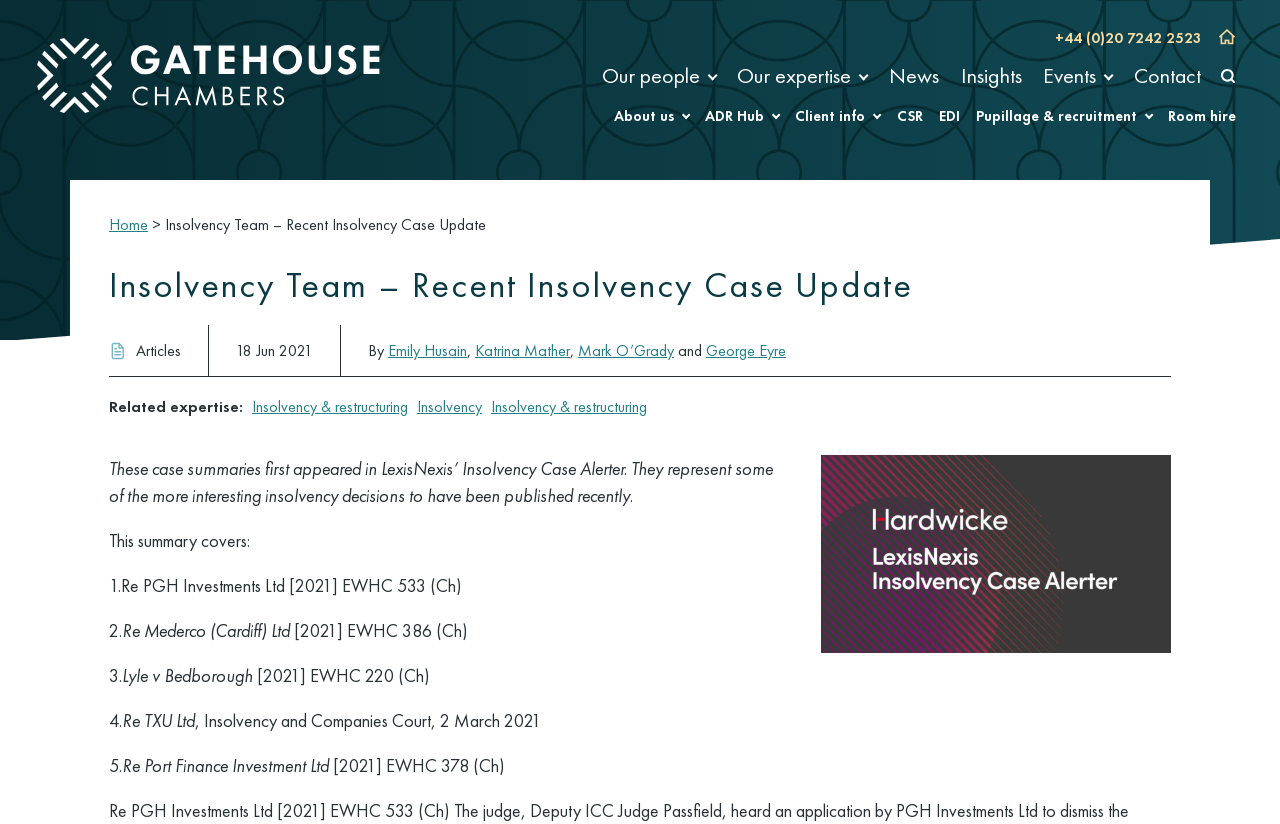Locate the bounding box coordinates of the UI element described by: "Pupillage & recruitment". The bounding box coordinates should consist of four float numbers between 0 and 1, i.e., [left, top, right, bottom].

[0.756, 0.118, 0.906, 0.163]